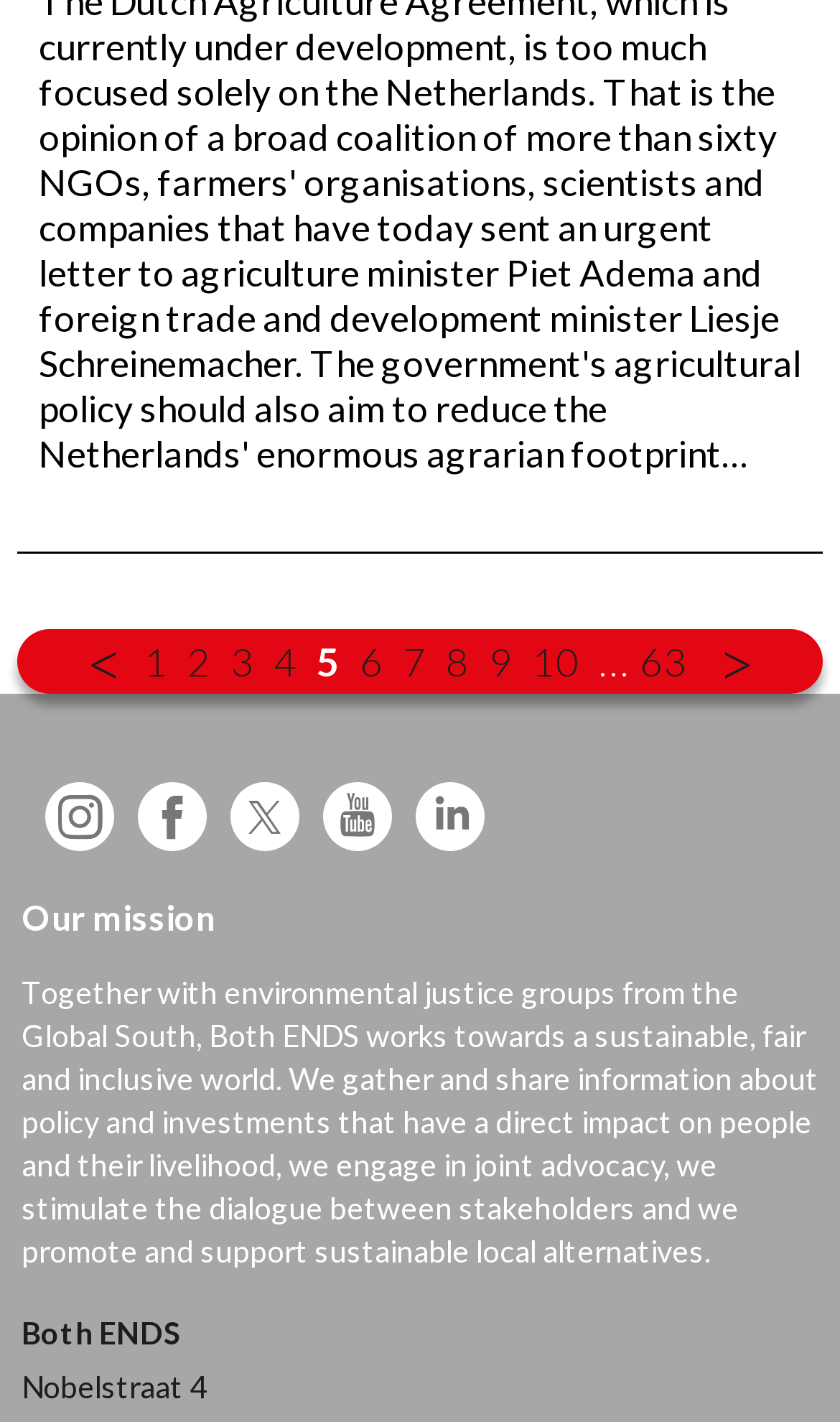Respond with a single word or phrase to the following question:
What is the purpose of the organization?

Joint advocacy and sustainable alternatives